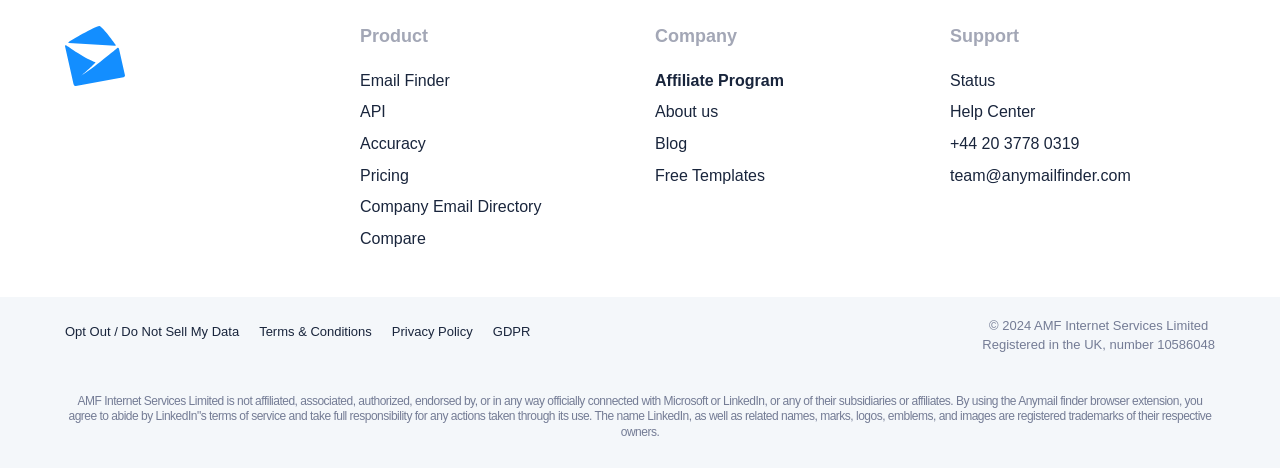Determine the bounding box coordinates of the clickable element to achieve the following action: 'Visit the API page'. Provide the coordinates as four float values between 0 and 1, formatted as [left, top, right, bottom].

[0.281, 0.212, 0.488, 0.267]